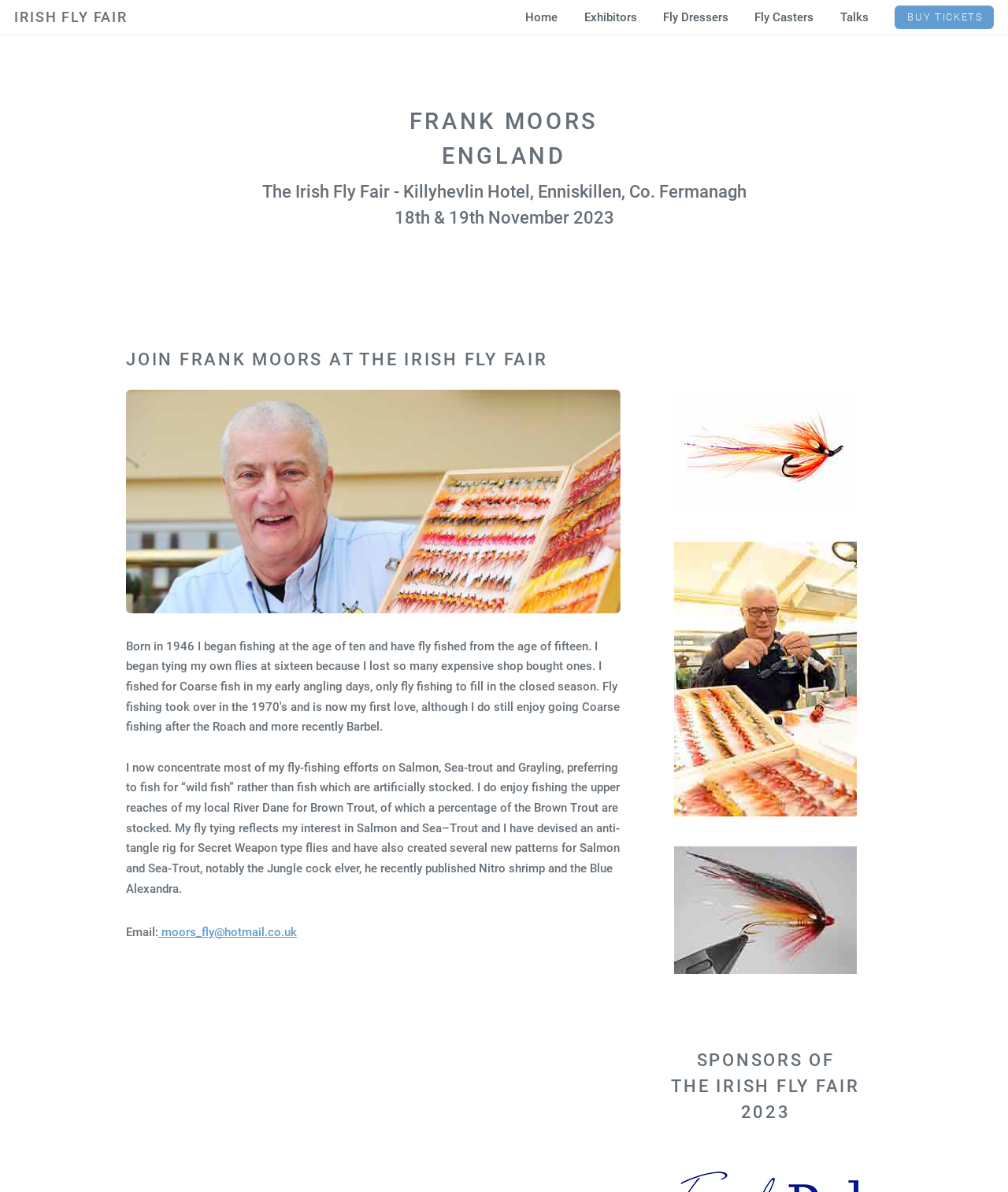Identify the bounding box coordinates for the element you need to click to achieve the following task: "Learn more about Frank Moors' fly fishing". The coordinates must be four float values ranging from 0 to 1, formatted as [left, top, right, bottom].

[0.125, 0.638, 0.615, 0.751]